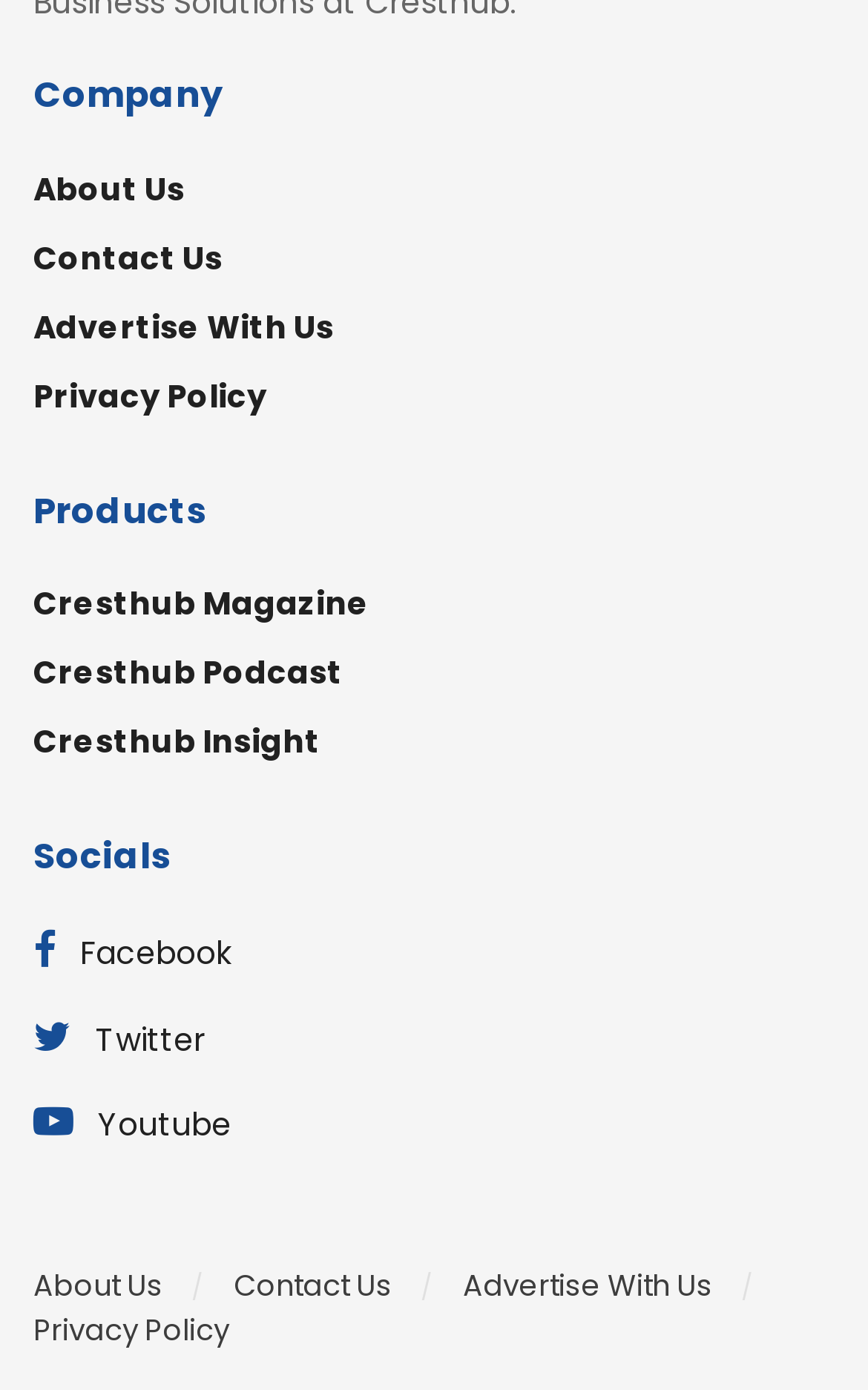What is the first product listed? Please answer the question using a single word or phrase based on the image.

Cresthub Magazine